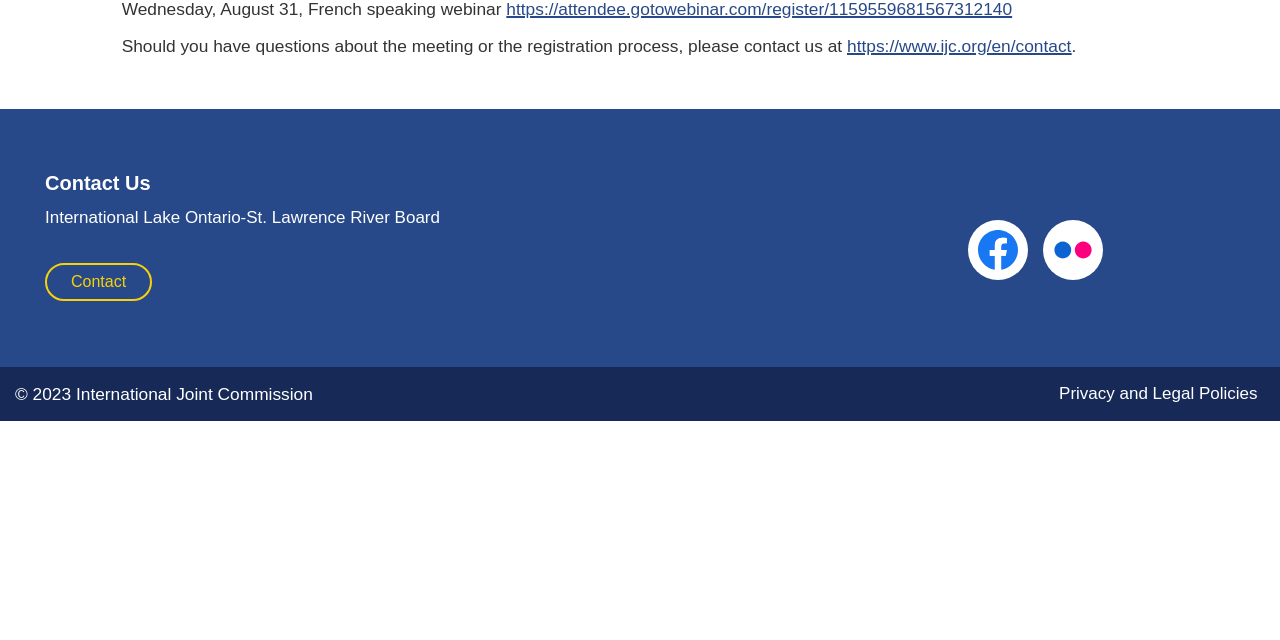Based on the element description: "https://www.ijc.org/en/contact", identify the UI element and provide its bounding box coordinates. Use four float numbers between 0 and 1, [left, top, right, bottom].

[0.662, 0.056, 0.837, 0.087]